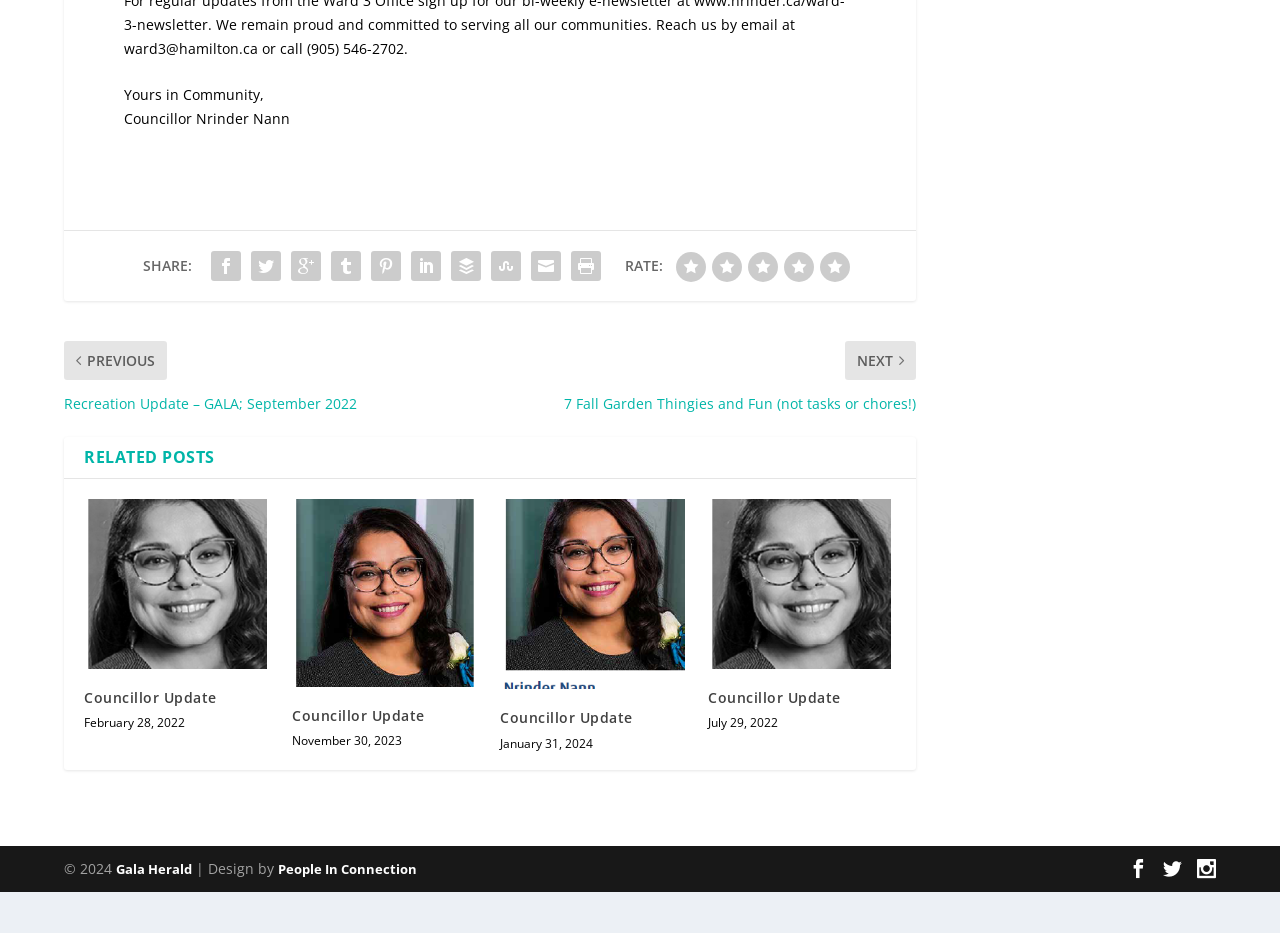Determine the bounding box coordinates of the clickable element to achieve the following action: 'Share on social media'. Provide the coordinates as four float values between 0 and 1, formatted as [left, top, right, bottom].

[0.161, 0.158, 0.192, 0.201]